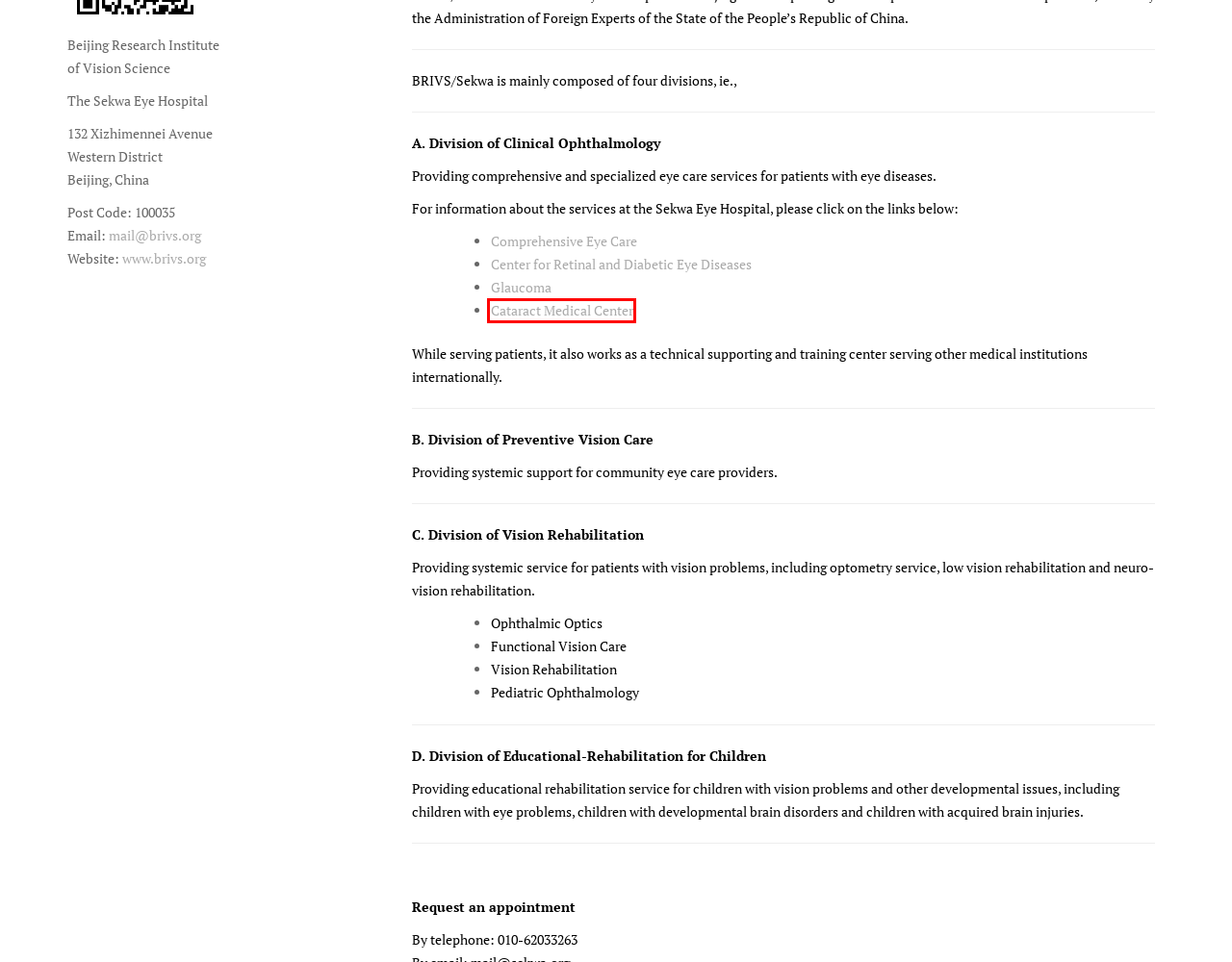You have a screenshot showing a webpage with a red bounding box highlighting an element. Choose the webpage description that best fits the new webpage after clicking the highlighted element. The descriptions are:
A. 白内障医疗中心 – 北京圣康华眼科医院
B. 北京视觉科学研究所
C. 青光眼医疗中心 – 北京圣康华眼科医院
D. Educational Rehabilitation – Sekwa Eye Hospital
E. Patient Guide – Sekwa Eye Hospital
F. Charges & Insurance – Sekwa Eye Hospital
G. Staff Uniform – Sekwa Eye Hospital
H. Eye & Vision Care – Sekwa Eye Hospital

A